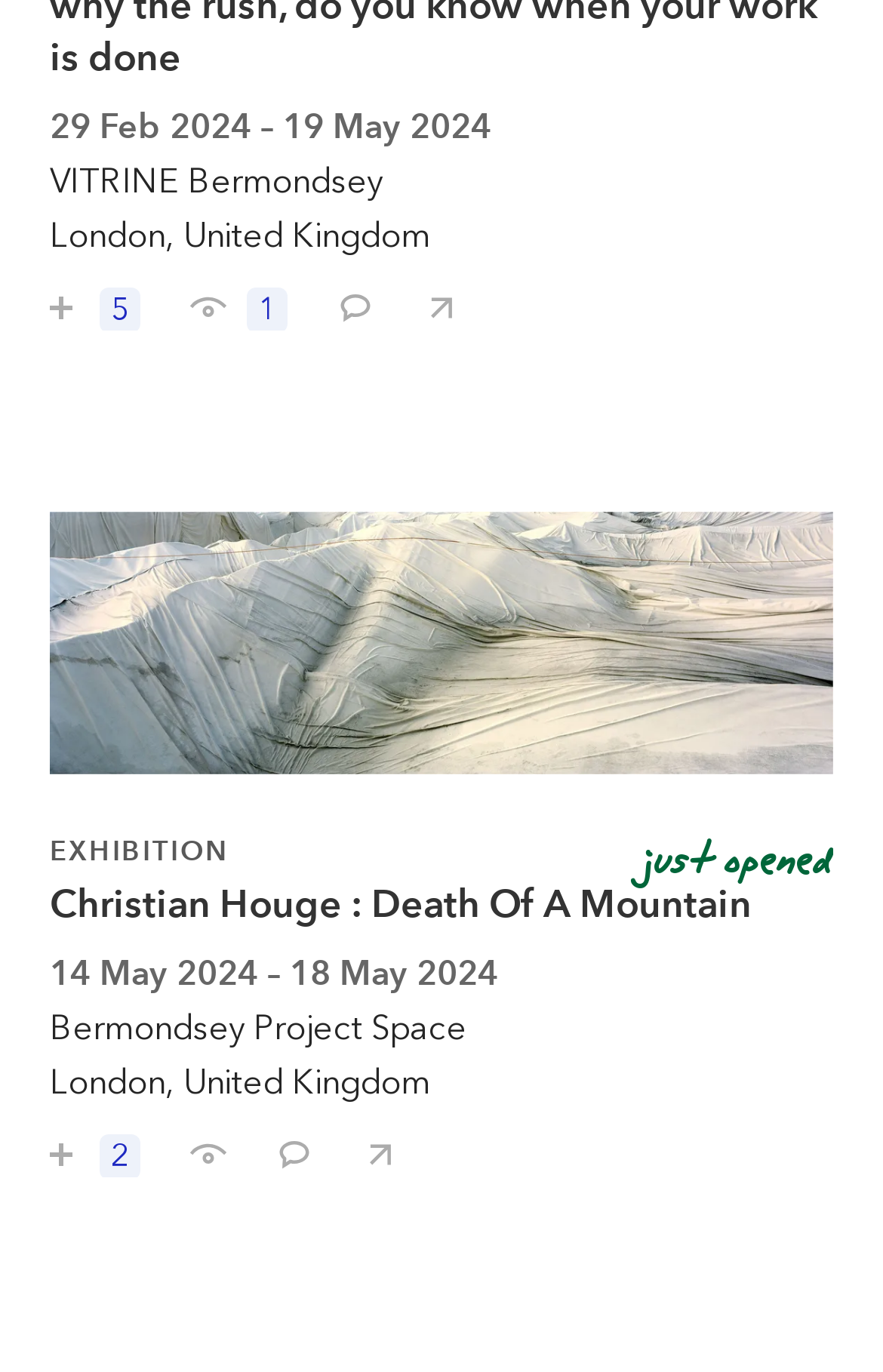Locate the bounding box coordinates of the element that should be clicked to fulfill the instruction: "Share why the rush, do you know when your work is done with your friends".

[0.449, 0.192, 0.521, 0.241]